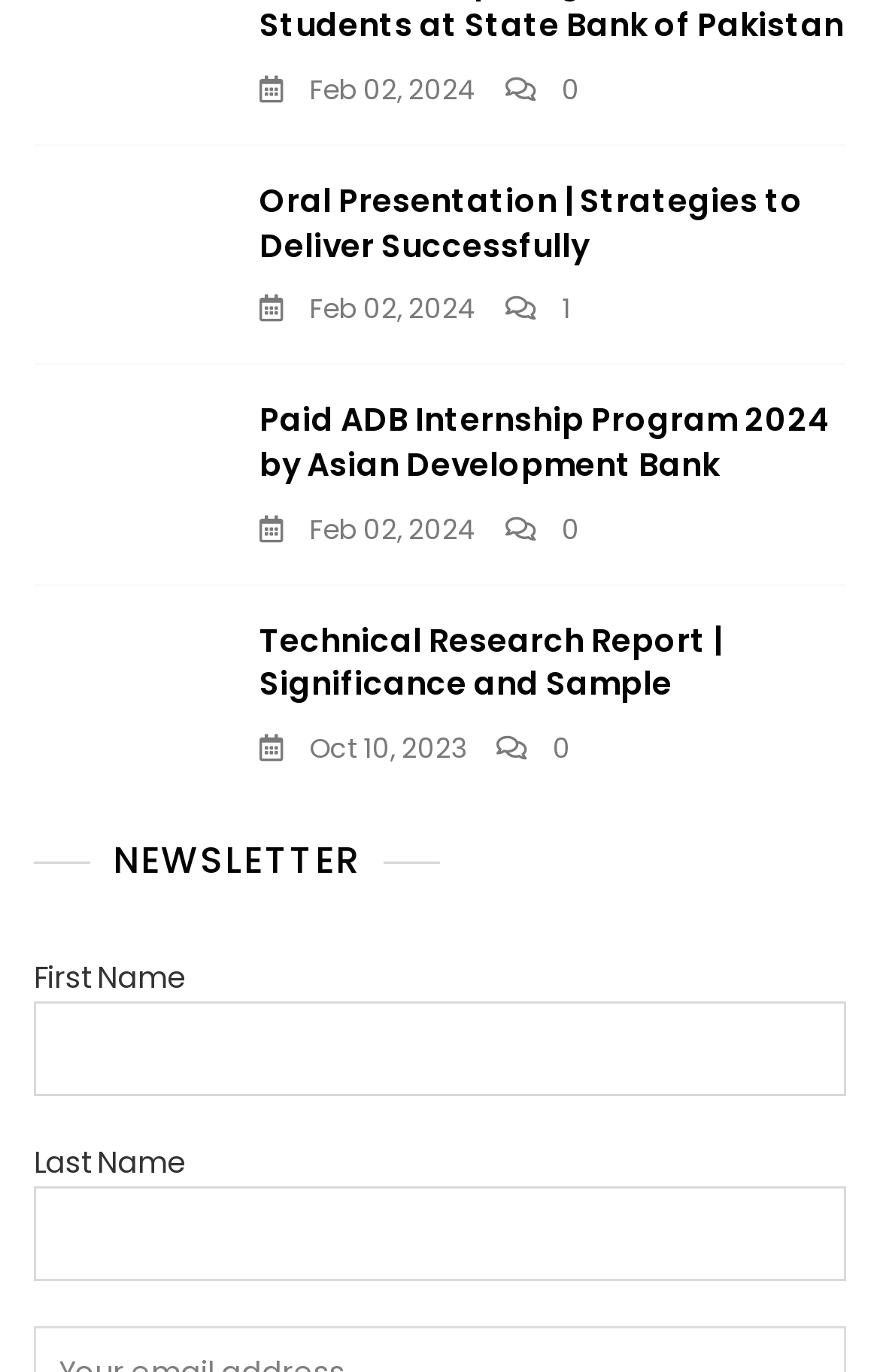Could you locate the bounding box coordinates for the section that should be clicked to accomplish this task: "submit first name".

[0.038, 0.729, 0.962, 0.798]